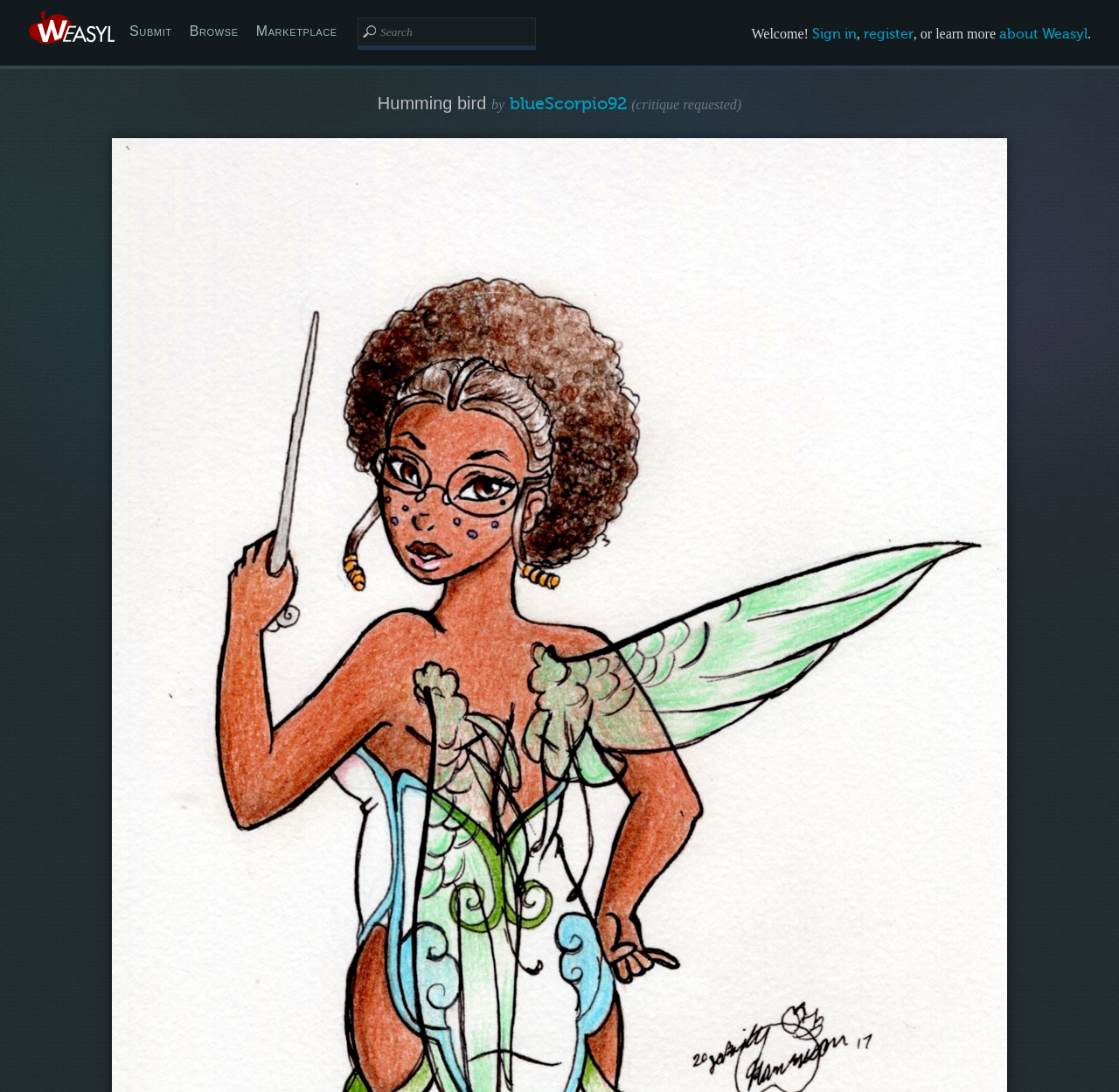What is the purpose of the 'Search Weasyl' box?
Can you provide a detailed and comprehensive answer to the question?

I inferred the answer by looking at the searchbox element with the text 'Search Weasyl' and understanding that its purpose is to allow users to search for content on the website.